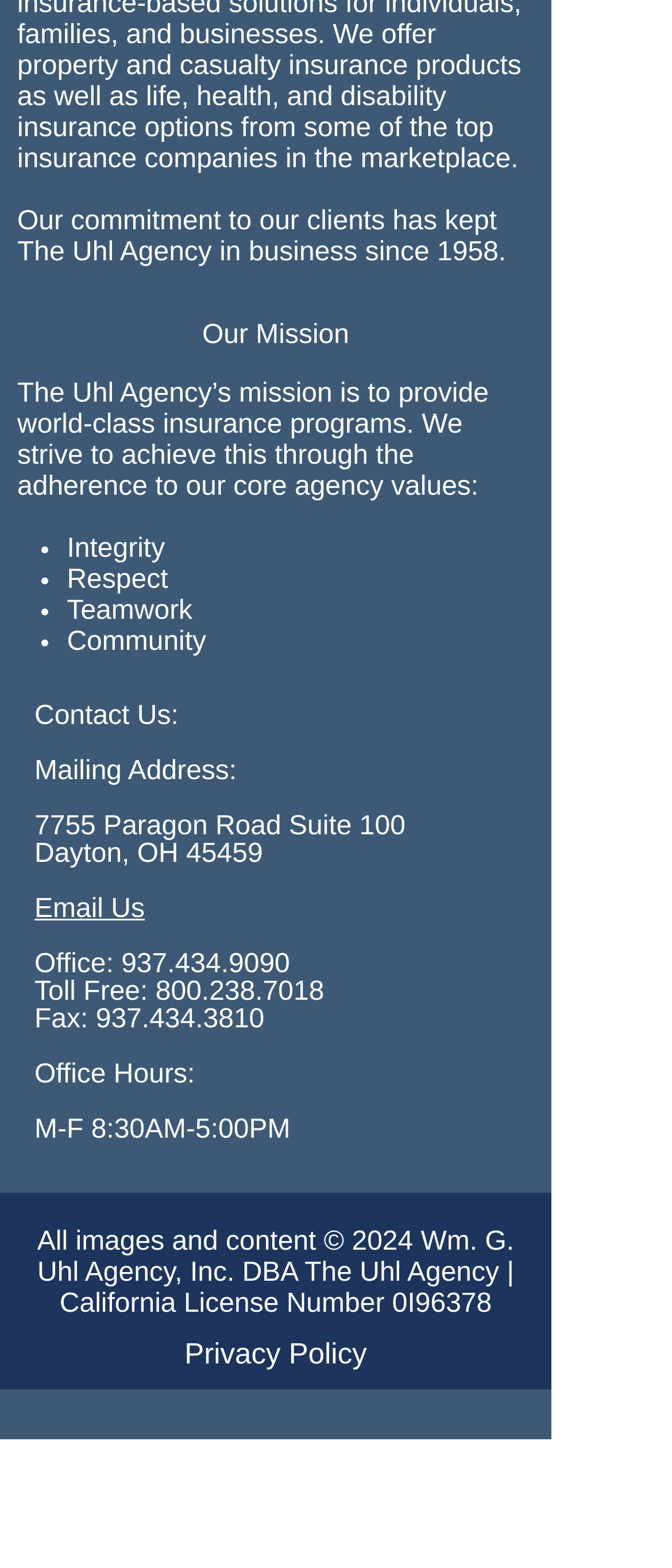Find the bounding box of the UI element described as: "800.238.7018". The bounding box coordinates should be given as four float values between 0 and 1, i.e., [left, top, right, bottom].

[0.231, 0.623, 0.482, 0.642]